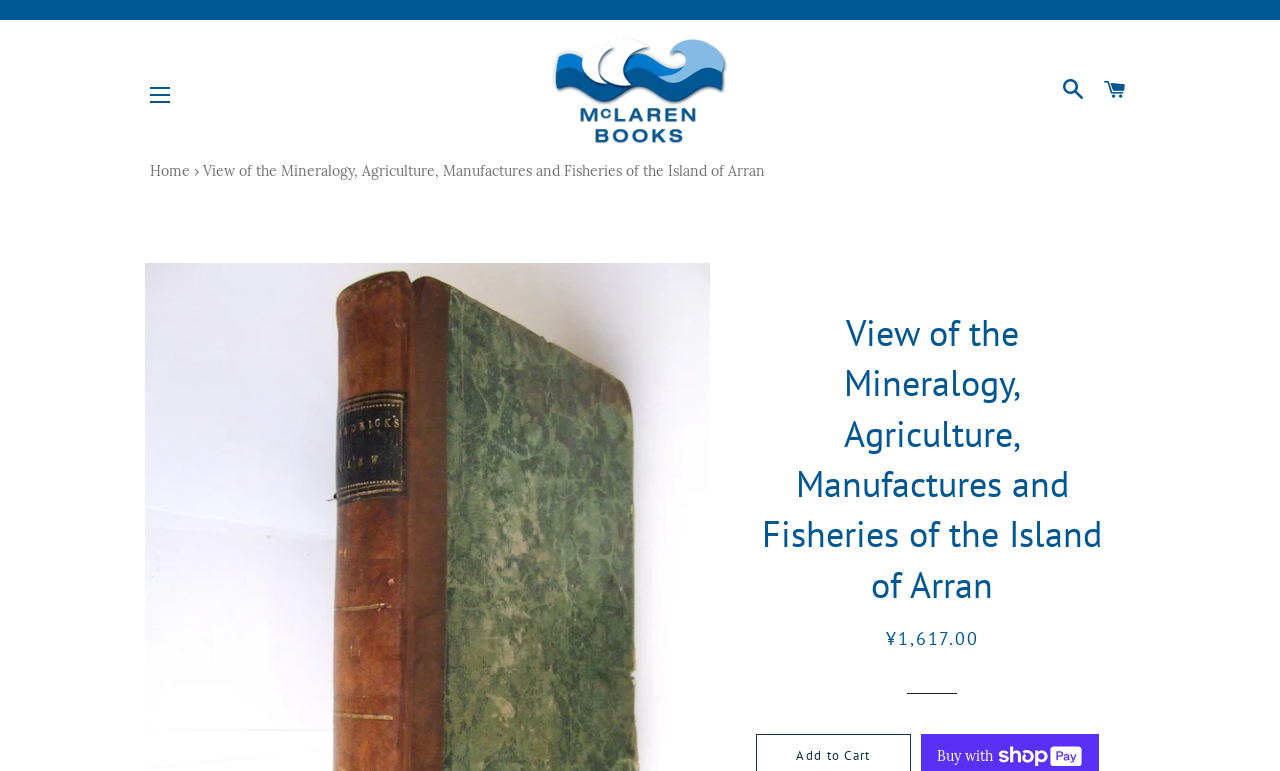Provide a thorough summary of the webpage.

The webpage appears to be an online bookstore page, specifically showcasing a book titled "View of the Mineralogy, Agriculture, Manufactures and Fisheries of the Island of Arran". 

At the top of the page, there is a navigation menu with a "Site navigation" button, followed by a link to "McLaren Books" accompanied by an image of the logo. To the right of the logo, there are links to "Search" and "Cart". 

Below the navigation menu, there is a breadcrumb navigation section with a link to "Home" and a text describing the current page. The main title of the book is displayed prominently in the middle of the page. 

Further down, there is a section displaying the book's price, with a label "Regular price" and the price "¥1,617.00" next to it. Below the price section, there is a horizontal separator line. 

At the bottom of the page, there is a small image, but its content is not specified.